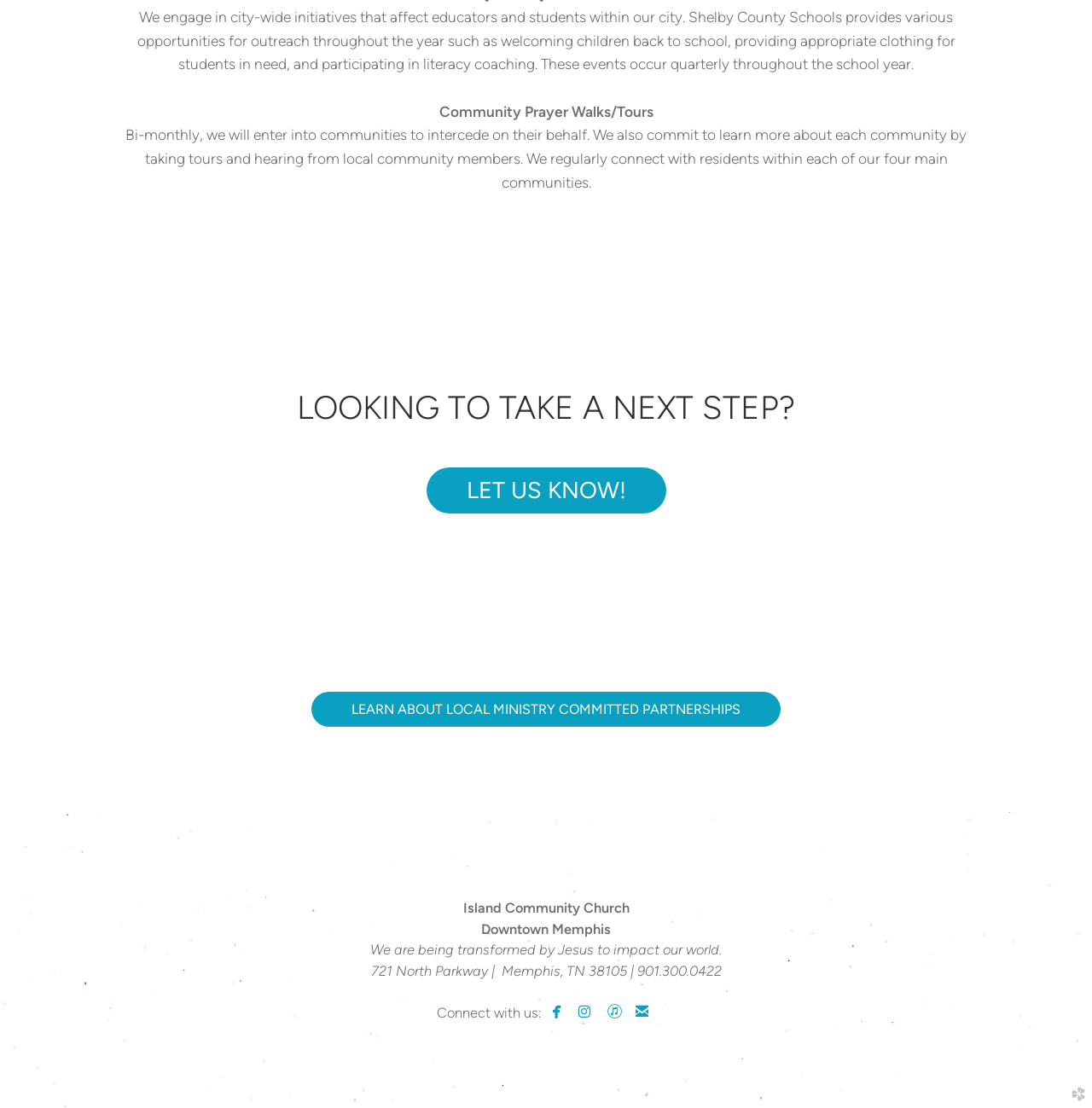What is the purpose of the community prayer walks?
Look at the image and construct a detailed response to the question.

The purpose of the community prayer walks can be inferred from the static text element that describes the event, which states that they will 'enter into communities to intercede on their behalf'.